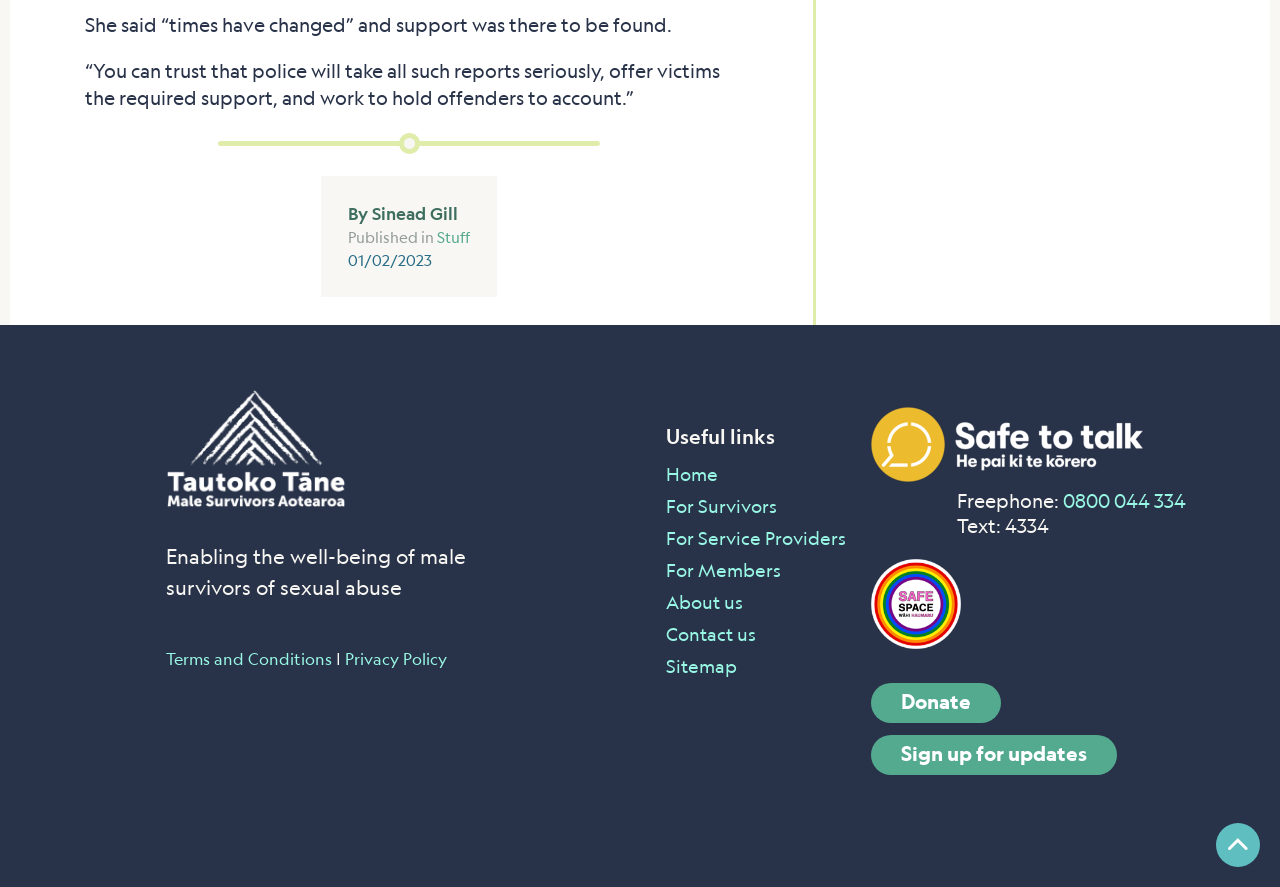Identify the bounding box coordinates for the element that needs to be clicked to fulfill this instruction: "Click on 'Tautoko Tāne Male Survivors Aotearoa'". Provide the coordinates in the format of four float numbers between 0 and 1: [left, top, right, bottom].

[0.129, 0.437, 0.52, 0.61]